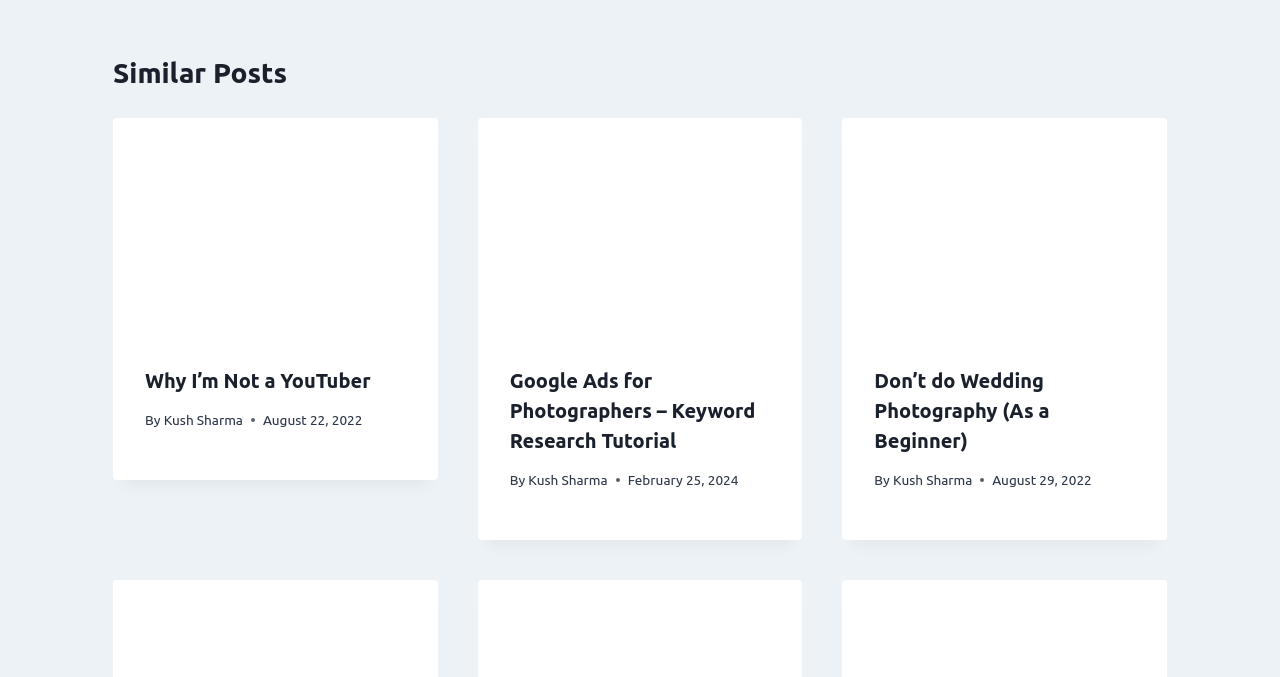Provide a one-word or one-phrase answer to the question:
How many articles are on this webpage?

3